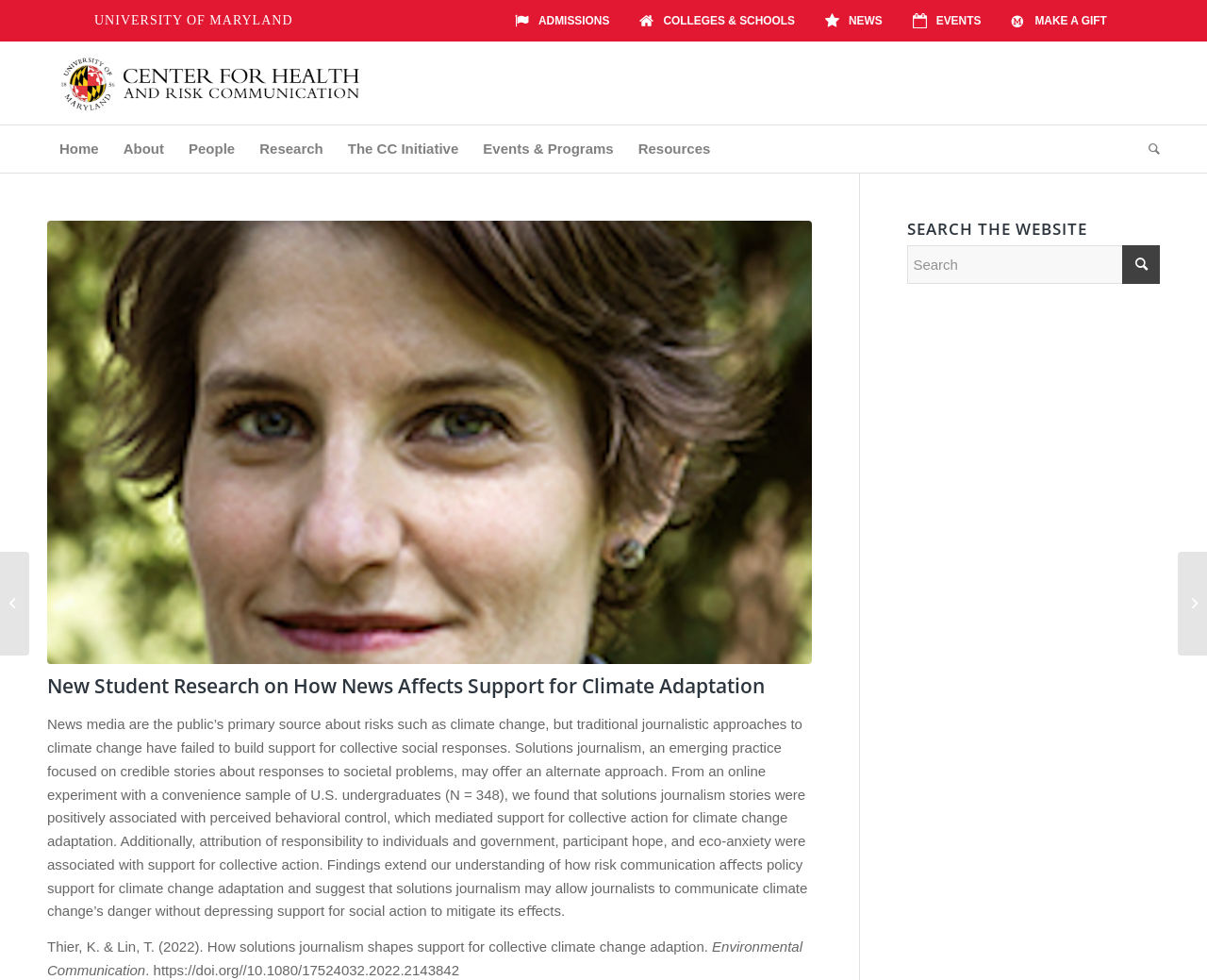Please identify the bounding box coordinates of the region to click in order to complete the task: "Visit the CHRC Director and Assistants Publish Systematic Review of Individual Differences page". The coordinates must be four float numbers between 0 and 1, specified as [left, top, right, bottom].

[0.0, 0.563, 0.024, 0.669]